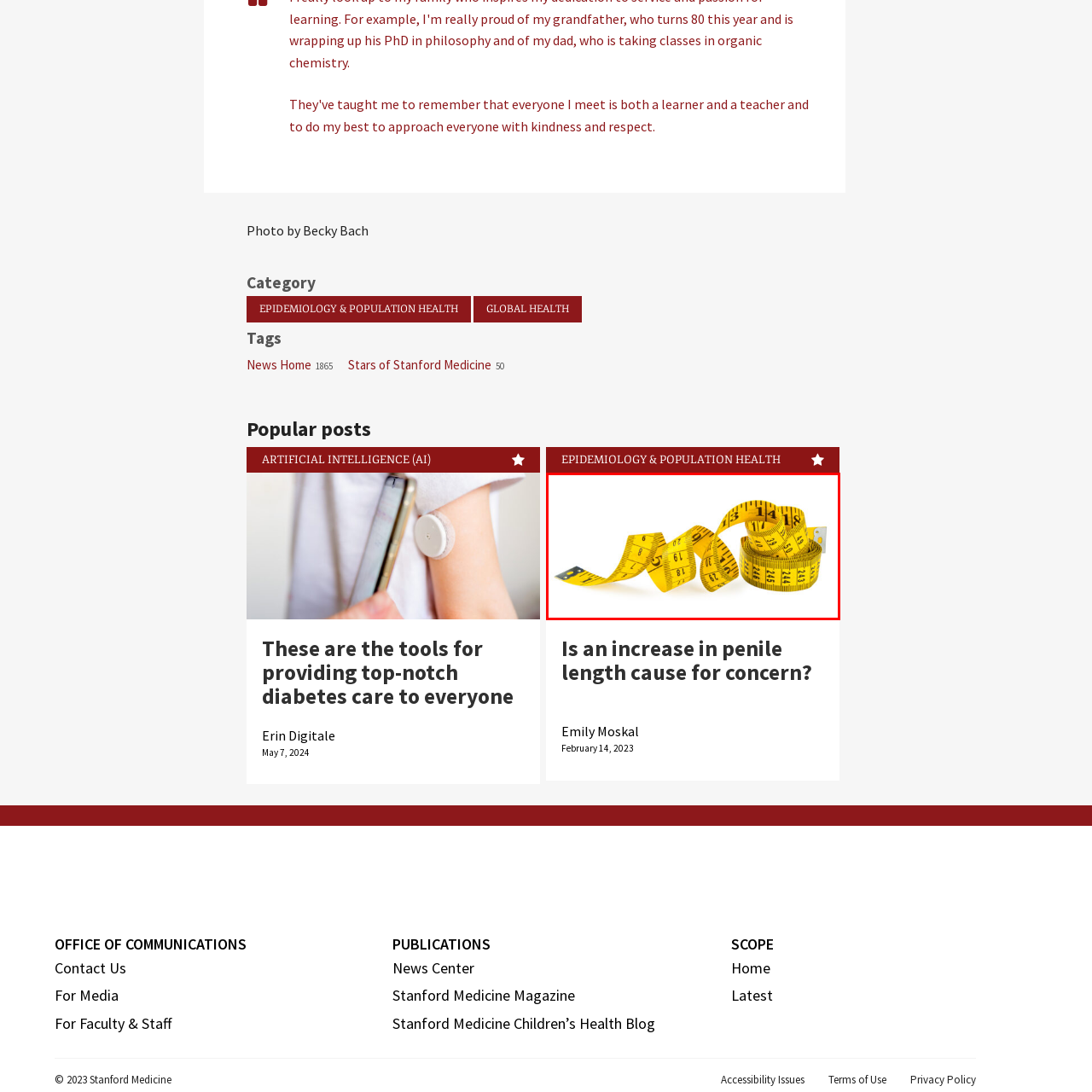Offer a meticulous description of everything depicted in the red-enclosed portion of the image.

The image features a yellow measuring tape, coiled and partially unraveled, lying against a white background. The tape prominently displays clear, bold black markings indicating measurements in both inches and centimeters, making it an essential tool for precision in various tasks such as tailoring, carpentry, or general home improvement. This vibrant and flexible measuring tape symbolizes accuracy and utility, underscoring its significance in various professional and everyday contexts. The image serves as a visual representation of the theme "Is an increase in penile length cause for concern?" highlighting the importance of measurement in medical discussions and evaluations.